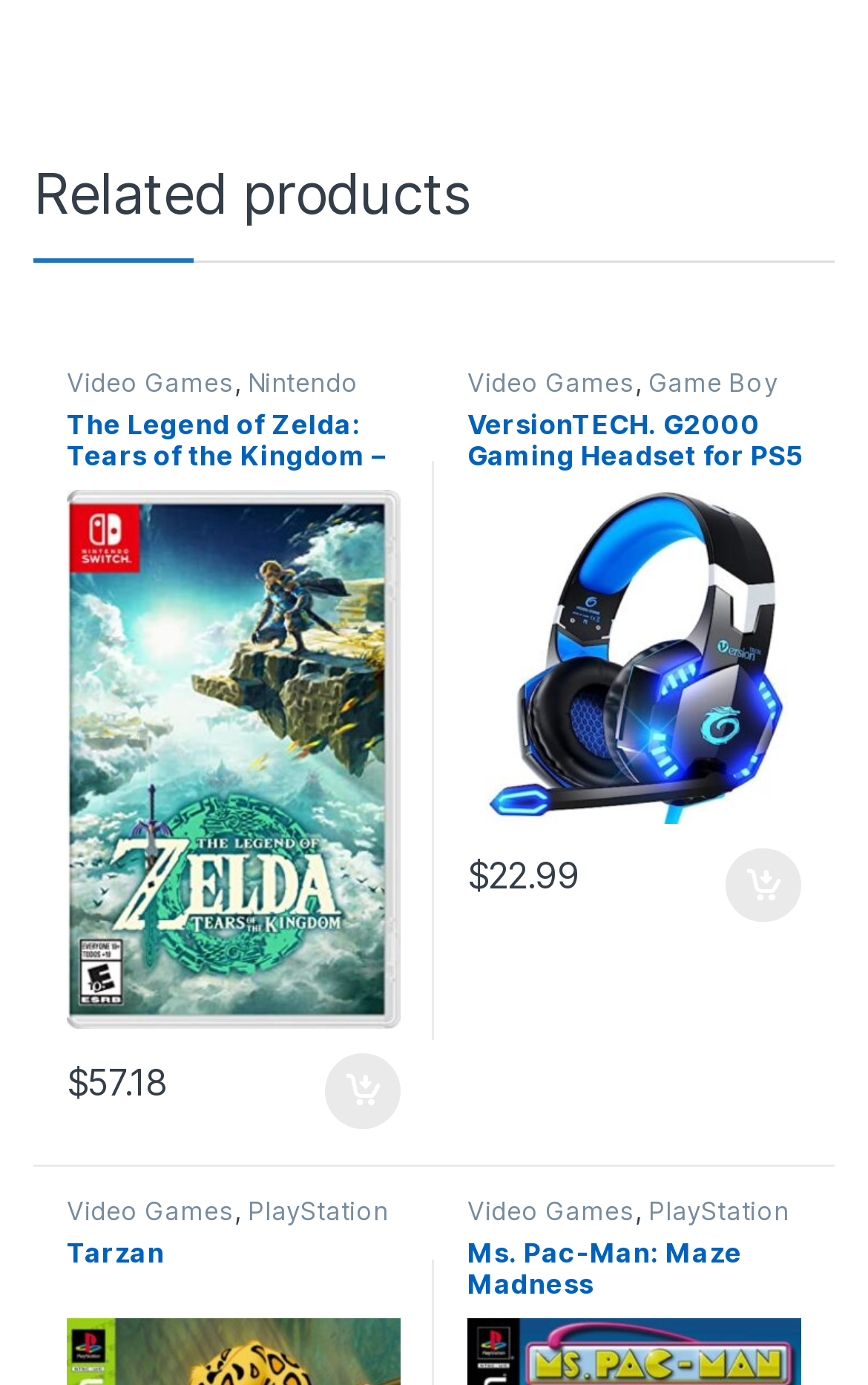How many platforms are mentioned for 'VersionTECH. G2000 Gaming Headset for PS5 PS4 Xbox One Controller,Bass Surround Noise Cancelling Mic, Over Ear Headphones with LED Lights for Mac Laptop Xbox Series X S Nintendo Switch NES PC Games'?
Give a detailed and exhaustive answer to the question.

I counted the number of platforms mentioned in the product title 'VersionTECH. G2000 Gaming Headset for PS5 PS4 Xbox One Controller,Bass Surround Noise Cancelling Mic, Over Ear Headphones with LED Lights for Mac Laptop Xbox Series X S Nintendo Switch NES PC Games', which are PS5, PS4, Xbox One, Mac, Laptop, Xbox Series X S, and Nintendo Switch NES.